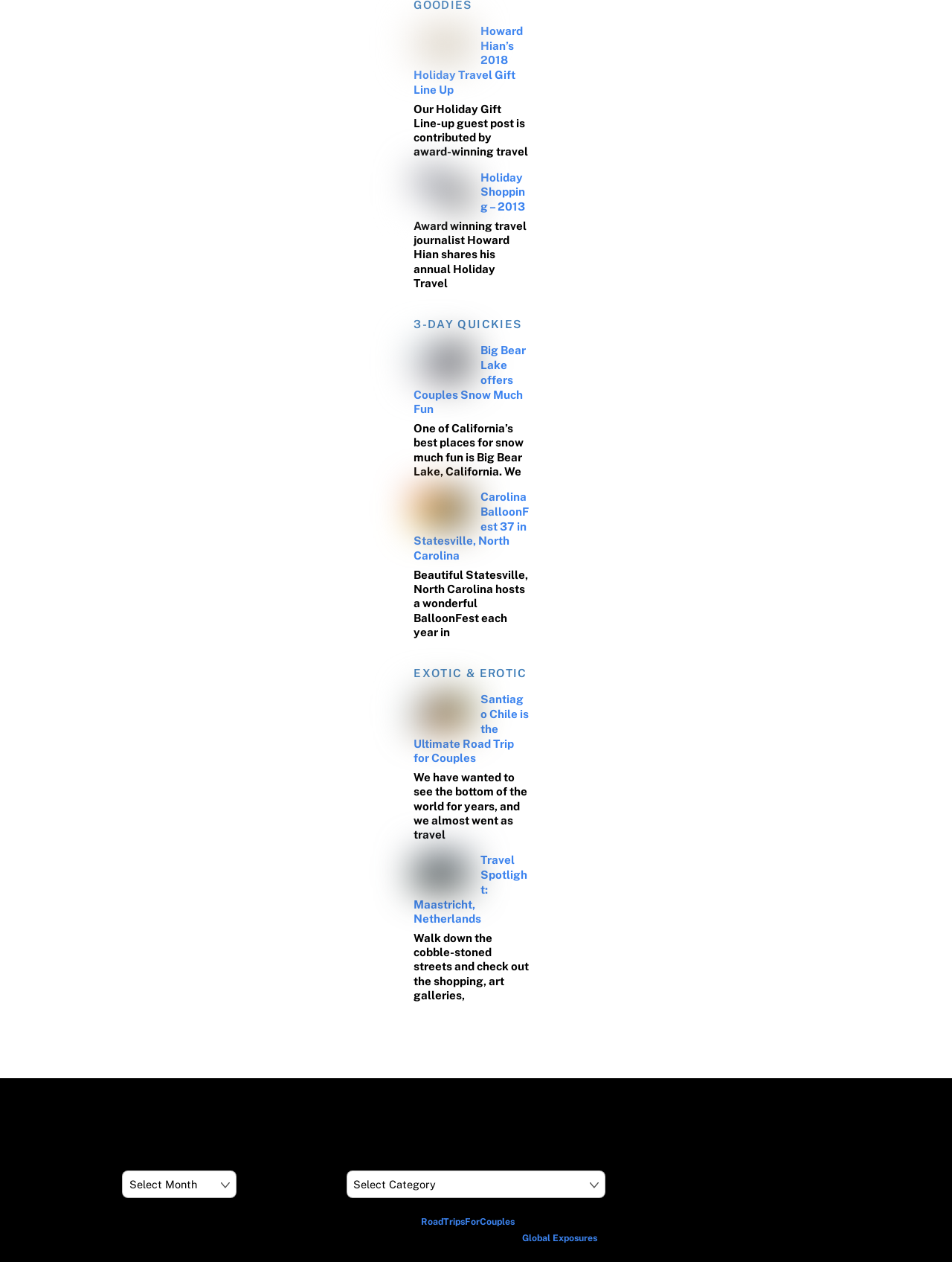Identify the bounding box coordinates of the clickable region to carry out the given instruction: "View the image of Big Bear Lake offers Couples Snow Much Fun".

[0.435, 0.272, 0.493, 0.302]